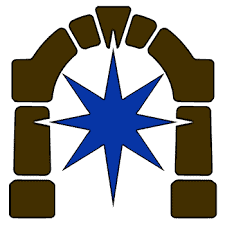Explain what is happening in the image with as much detail as possible.

The image features a stylized emblem that includes an archway design composed of brown shapes, surrounding a prominent blue star with sharp, angular points at its center. This visually striking motif may symbolize guidance or navigation, often associated with themes of exploration or adventure. The design is simple yet impactful, likely representing a specific organization, event, or theme connected to cultural or community activities, such as those seen in gaming or convention environments. The emblem serves as a visual identifier, enhancing the overall presentation related to the listed events, notably the “Weekly Premodern” tournaments at various locations.